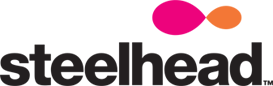Detail every aspect of the image in your caption.

The image prominently features the logo of Steelhead Business Products, a company known for providing office equipment solutions. The logo showcases the word "steelhead" in bold, black letters, accompanied by vibrant colored shapes—a pink and an orange abstract element—above the text. This modern design reflects the company's innovative approach to business products and customer service in Vancouver and the surrounding regions. The logo is often associated with their commitment to quality, efficiency, and reliable service in the office equipment sector. The presence of the trademark symbol next to the logo indicates its protected status.